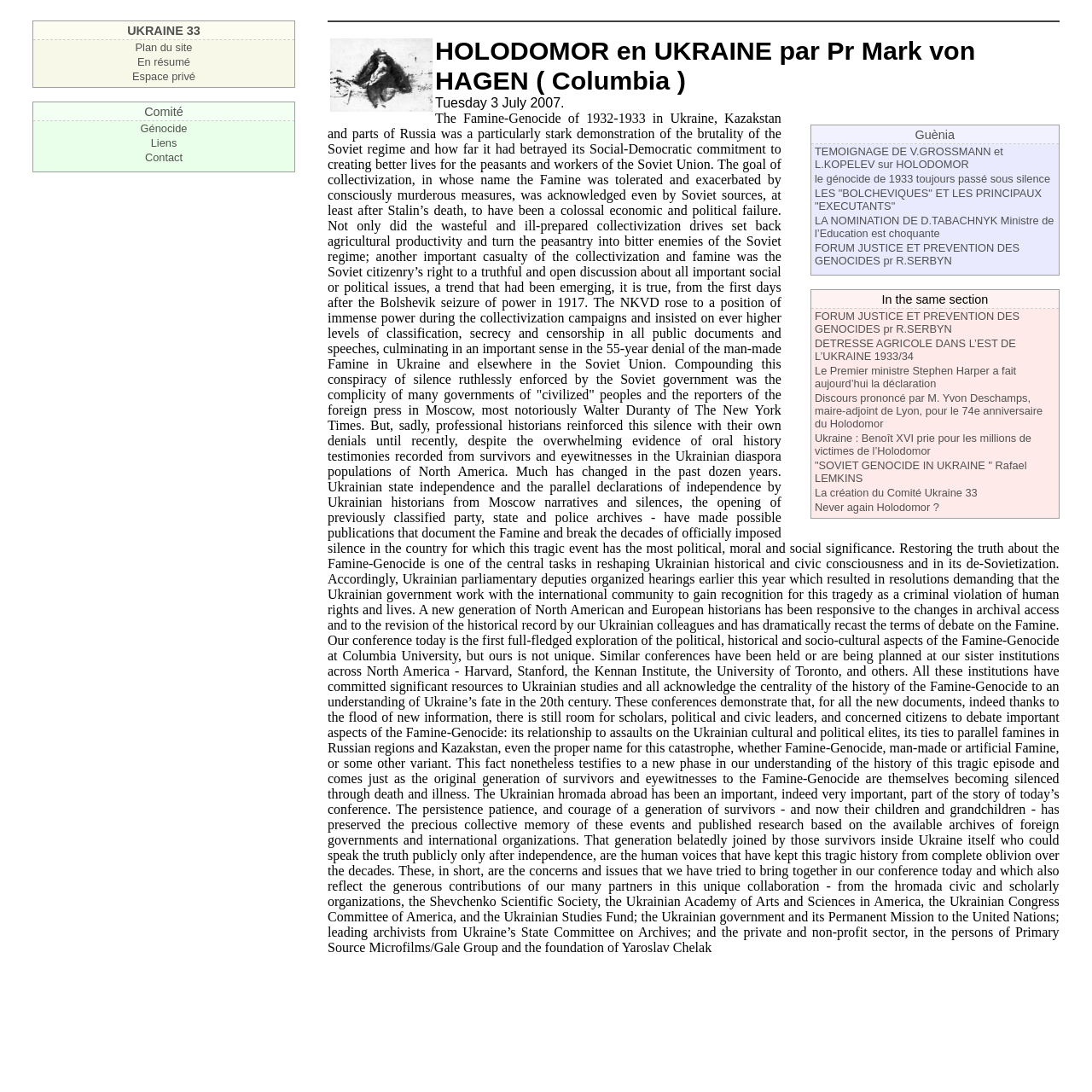Provide the bounding box coordinates for the area that should be clicked to complete the instruction: "Click on the link to Ukraine 33".

[0.117, 0.022, 0.183, 0.034]